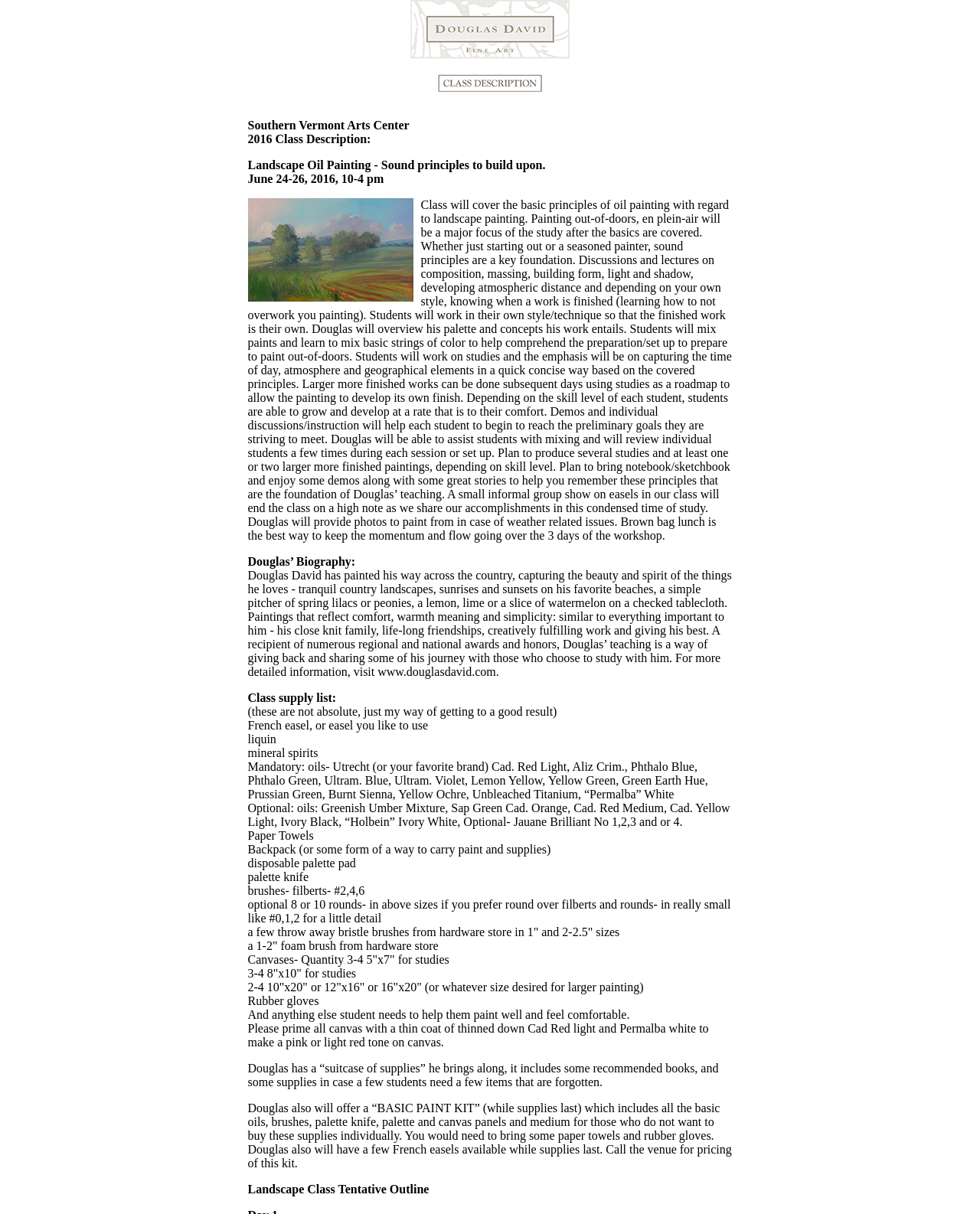Reply to the question with a single word or phrase:
What is the purpose of the 'BASIC PAINT KIT' offered by Douglas?

For students who don't want to buy supplies individually